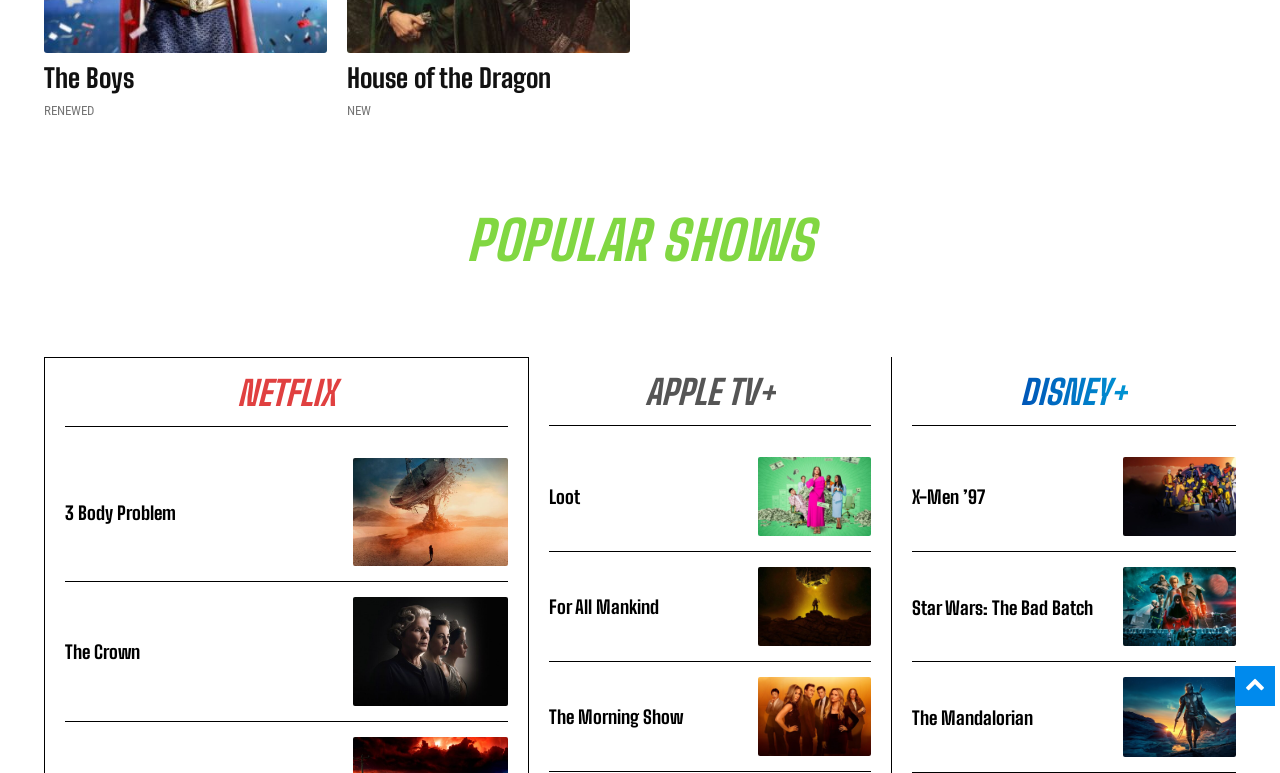Find the coordinates for the bounding box of the element with this description: "title="Star Wars: The Bad Batch"".

[0.877, 0.731, 0.966, 0.833]